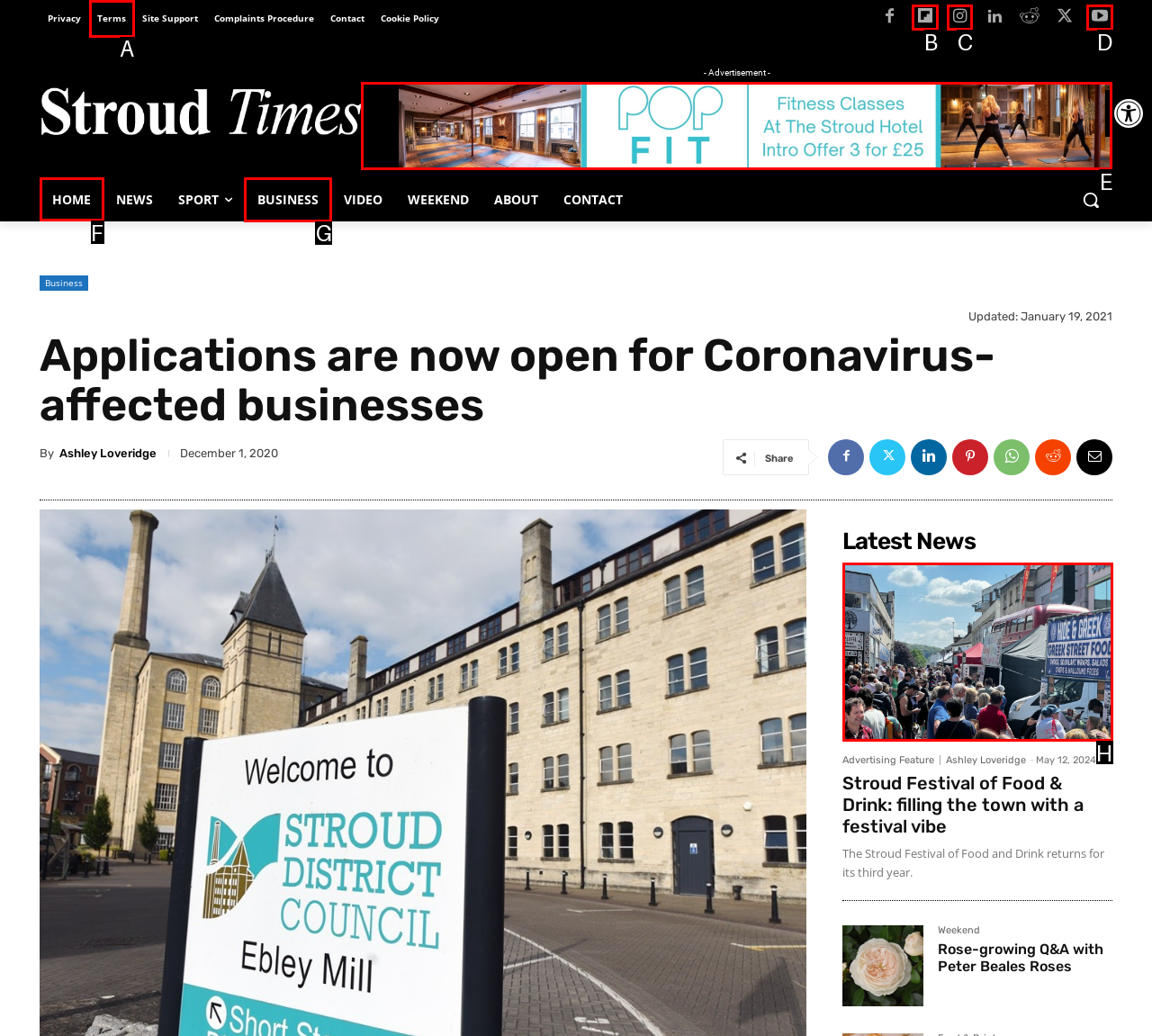Select the correct HTML element to complete the following task: Click on the 'BUSINESS' link
Provide the letter of the choice directly from the given options.

G